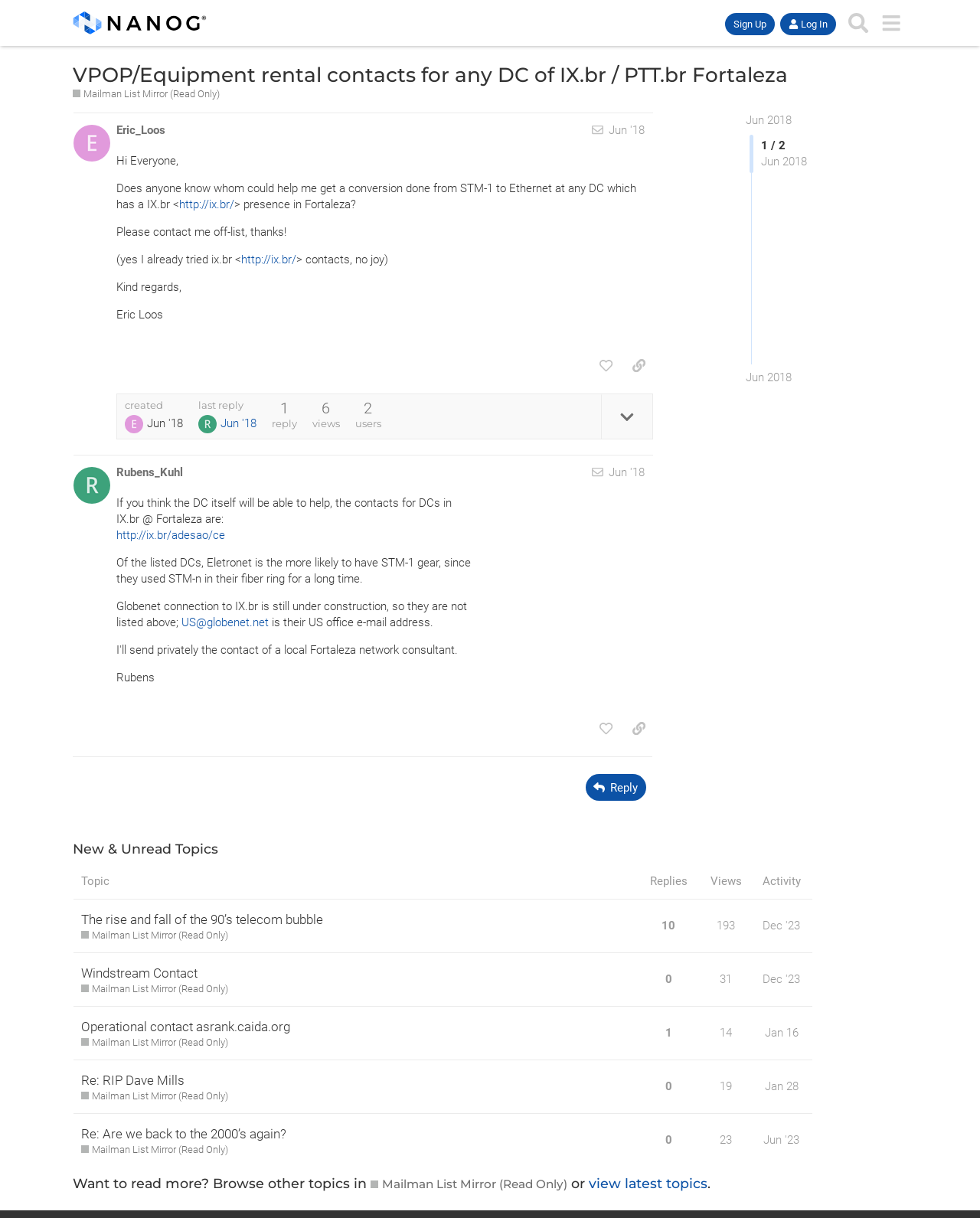Please provide the bounding box coordinate of the region that matches the element description: aria-label="Reddit" title="Reddit". Coordinates should be in the format (top-left x, top-left y, bottom-right x, bottom-right y) and all values should be between 0 and 1.

None